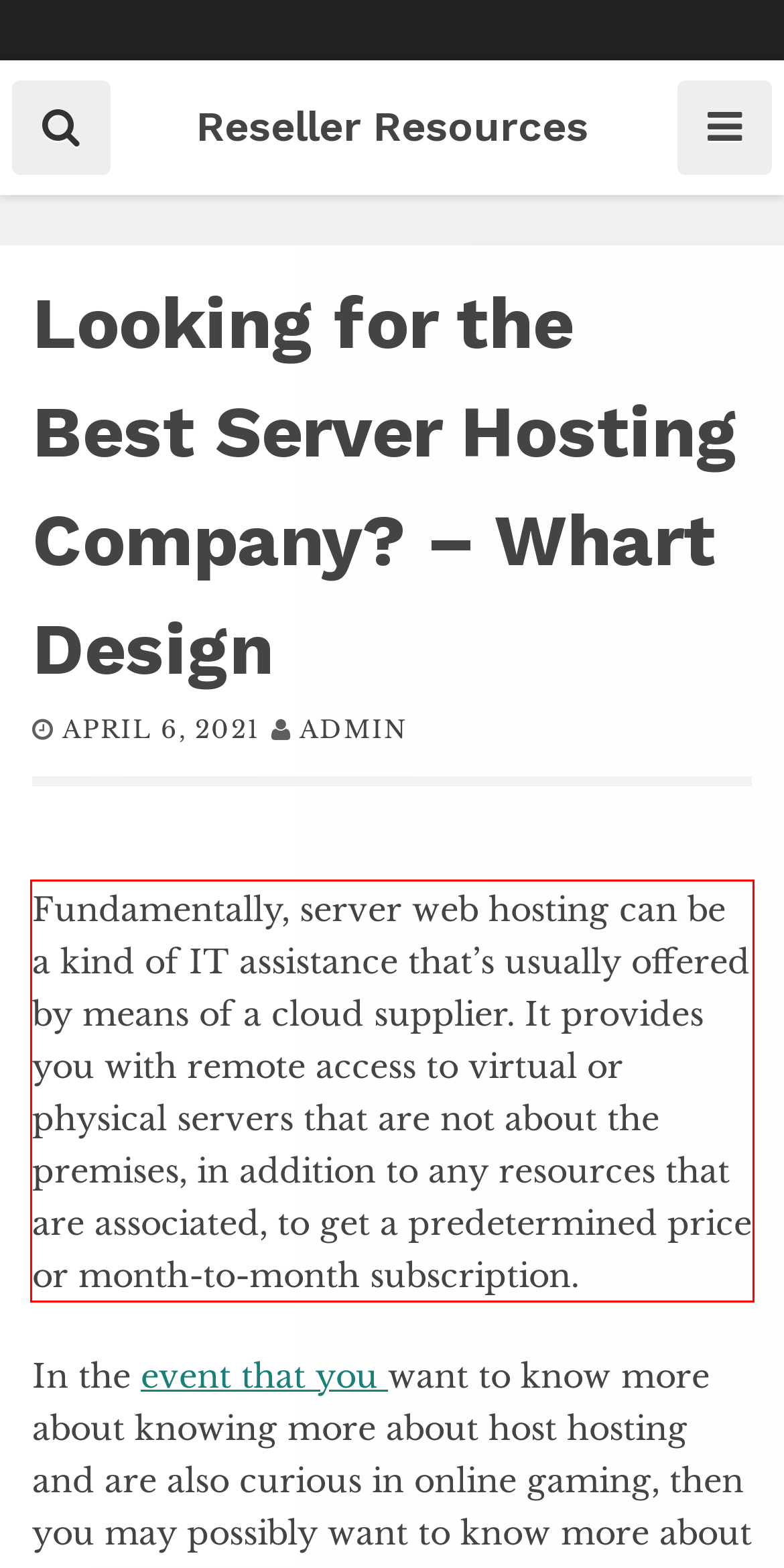Please identify and extract the text content from the UI element encased in a red bounding box on the provided webpage screenshot.

Fundamentally, server web hosting can be a kind of IT assistance that’s usually offered by means of a cloud supplier. It provides you with remote access to virtual or physical servers that are not about the premises, in addition to any resources that are associated, to get a predetermined price or month-to-month subscription.